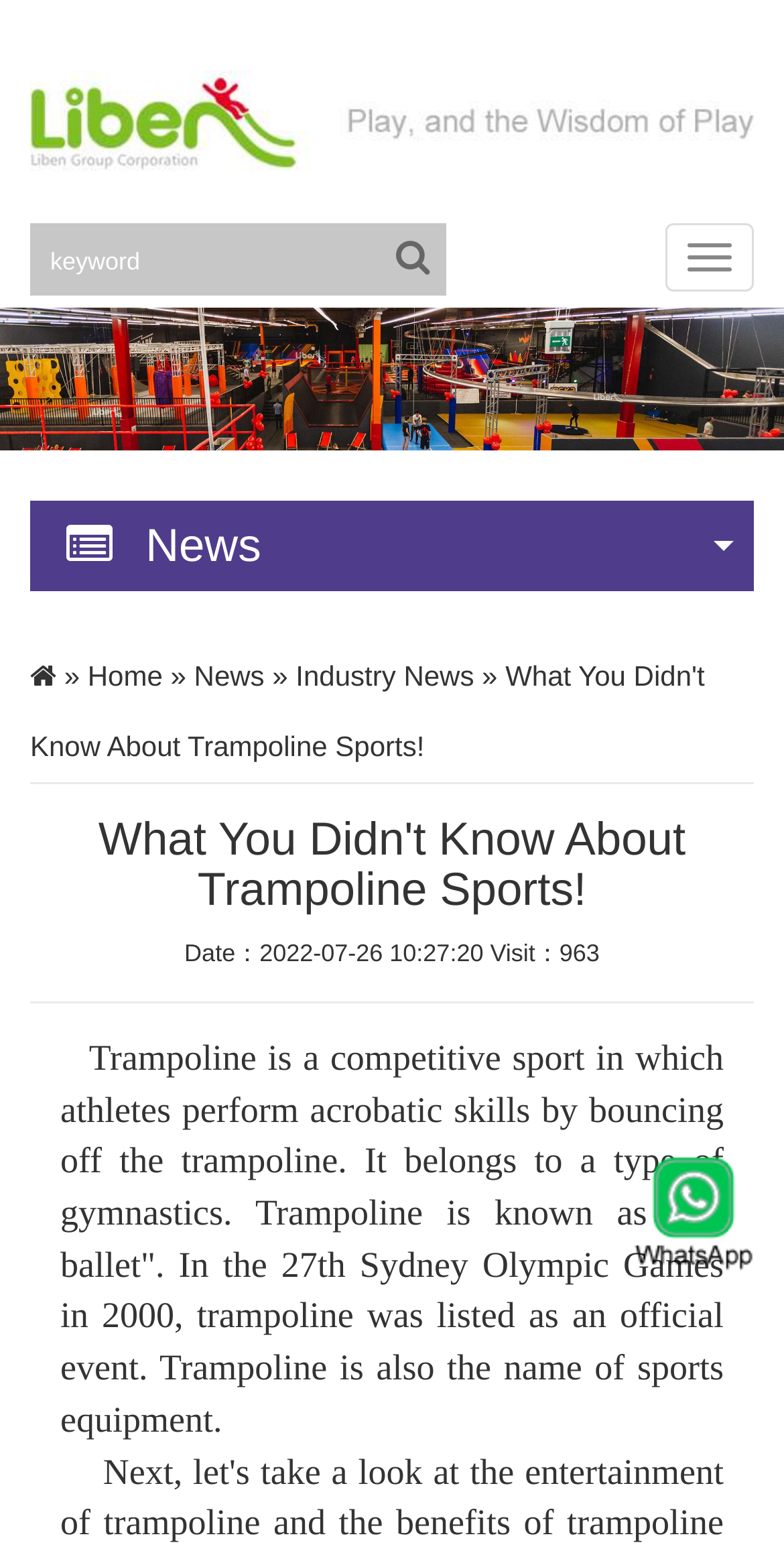Determine and generate the text content of the webpage's headline.

What You Didn't Know About Trampoline Sports!